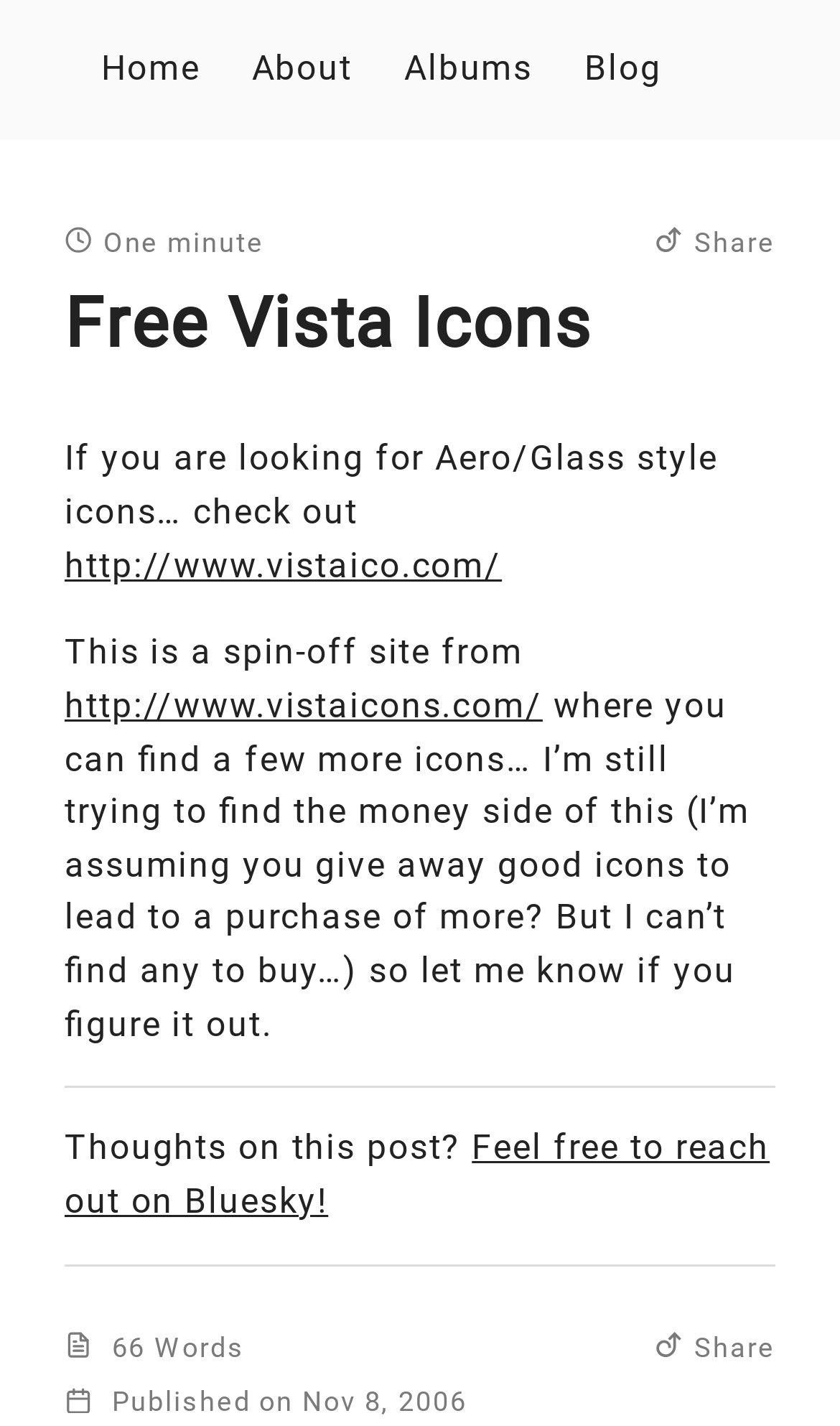Identify and extract the main heading from the webpage.

Free Vista Icons